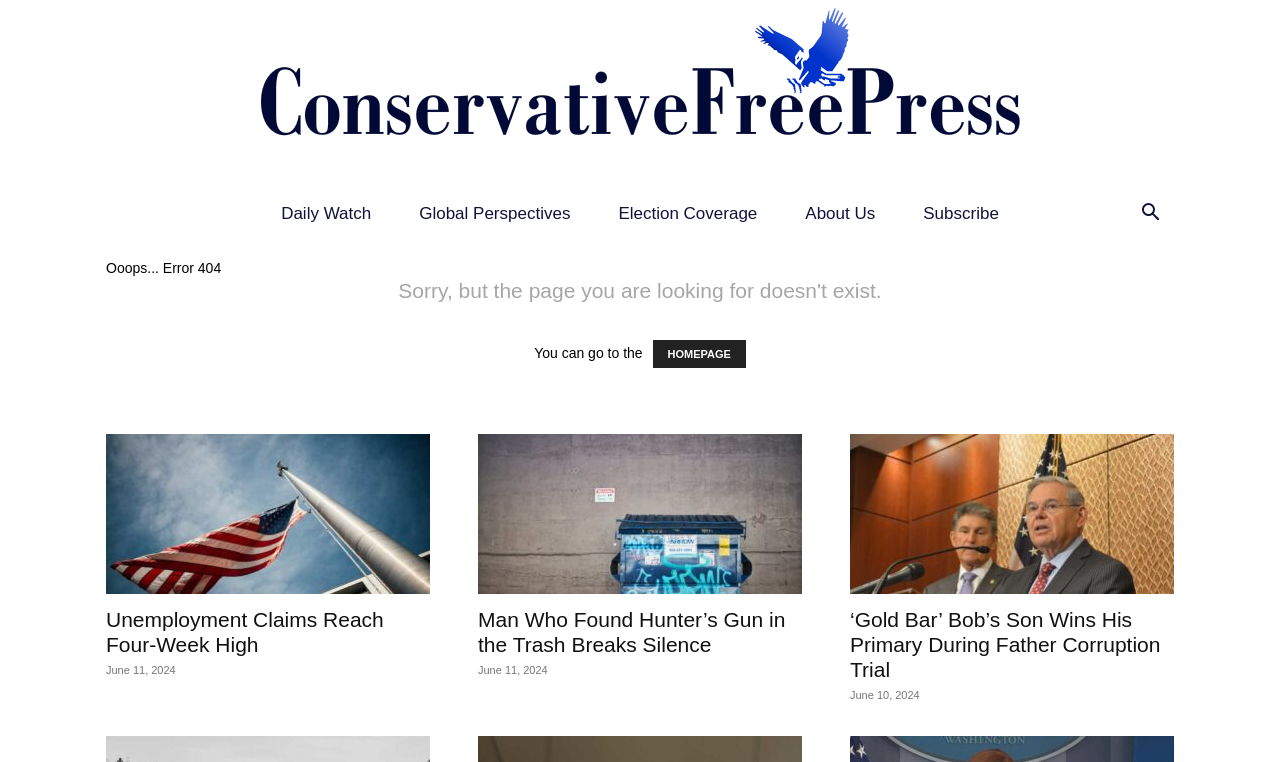Locate the bounding box coordinates of the region to be clicked to comply with the following instruction: "go to homepage". The coordinates must be four float numbers between 0 and 1, in the form [left, top, right, bottom].

[0.51, 0.446, 0.583, 0.483]